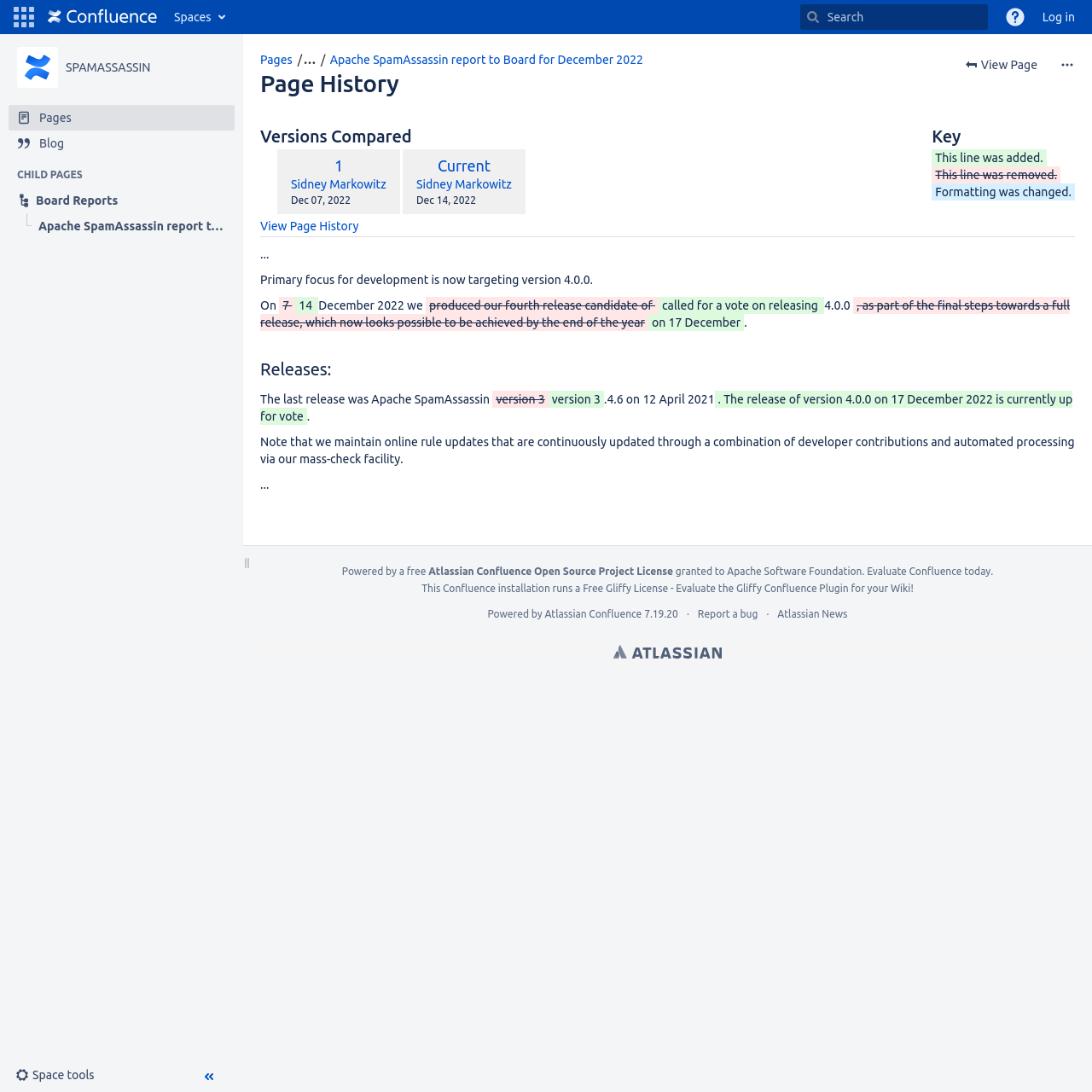Locate the bounding box coordinates of the area where you should click to accomplish the instruction: "View Page".

[0.875, 0.048, 0.959, 0.071]